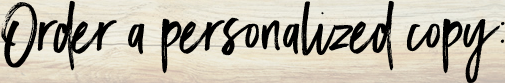What could be included in a personalized copy?
Please answer the question with as much detail and depth as you can.

A personalized copy of the book could include a personalized signature from the author, adding sentimental value to the purchase and making it a unique item for the buyer.